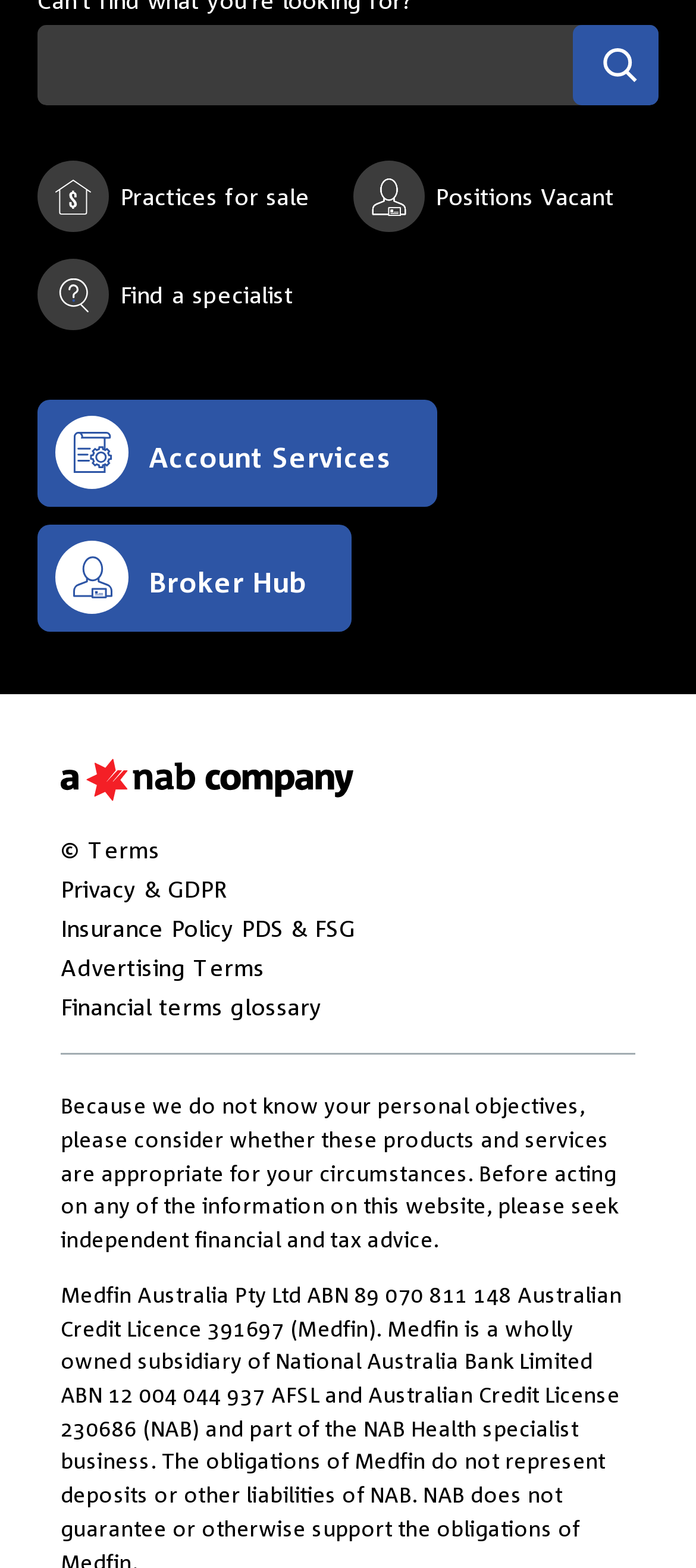Using the format (top-left x, top-left y, bottom-right x, bottom-right y), provide the bounding box coordinates for the described UI element. All values should be floating point numbers between 0 and 1: Positions Vacant

[0.507, 0.116, 0.883, 0.133]